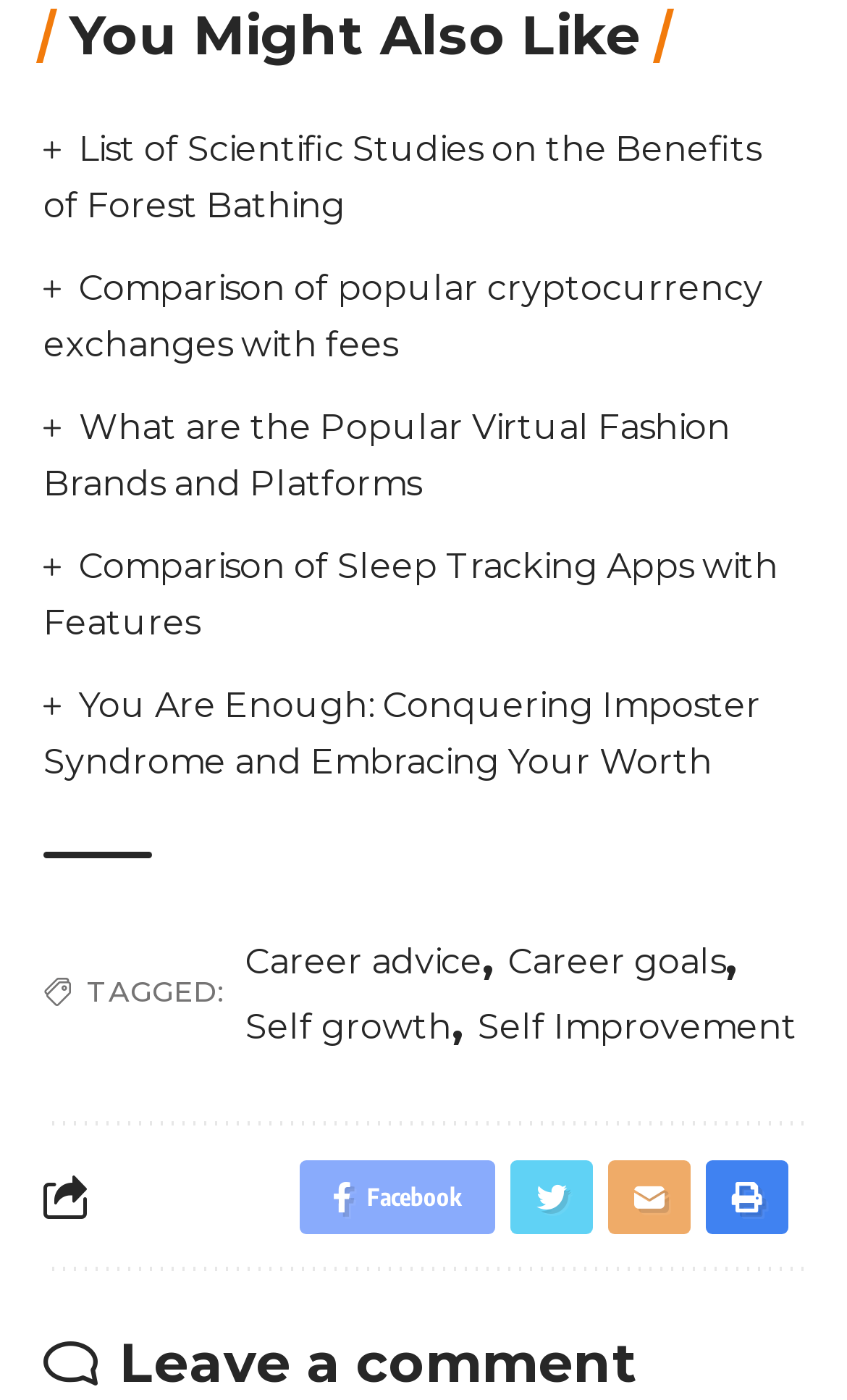Determine the bounding box coordinates for the clickable element required to fulfill the instruction: "Click on the Facebook link". Provide the coordinates as four float numbers between 0 and 1, i.e., [left, top, right, bottom].

[0.354, 0.829, 0.585, 0.882]